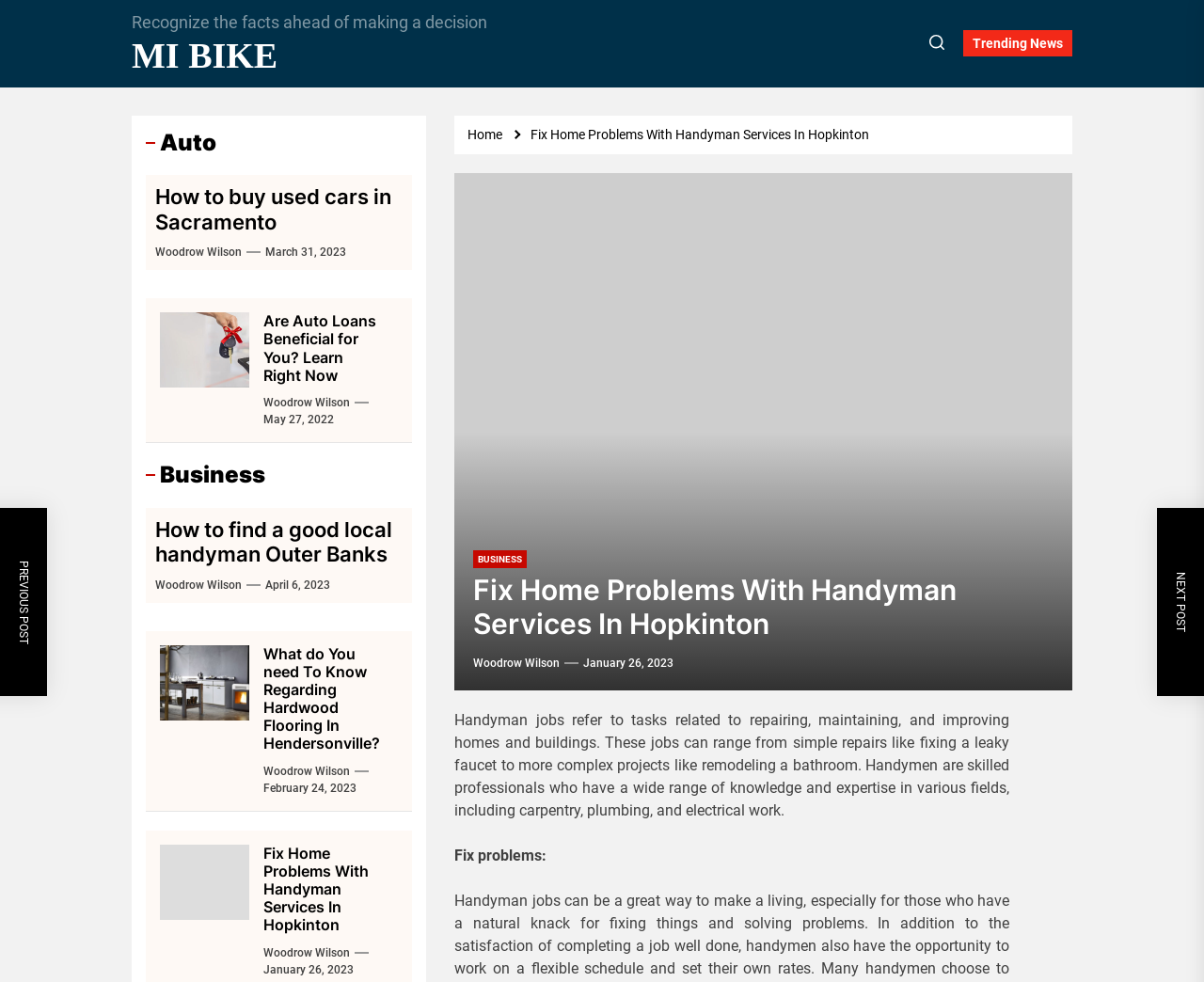Please determine the bounding box coordinates of the area that needs to be clicked to complete this task: 'Click on the 'Fix Home Problems With Handyman Services In Hopkinton' link'. The coordinates must be four float numbers between 0 and 1, formatted as [left, top, right, bottom].

[0.438, 0.129, 0.731, 0.145]